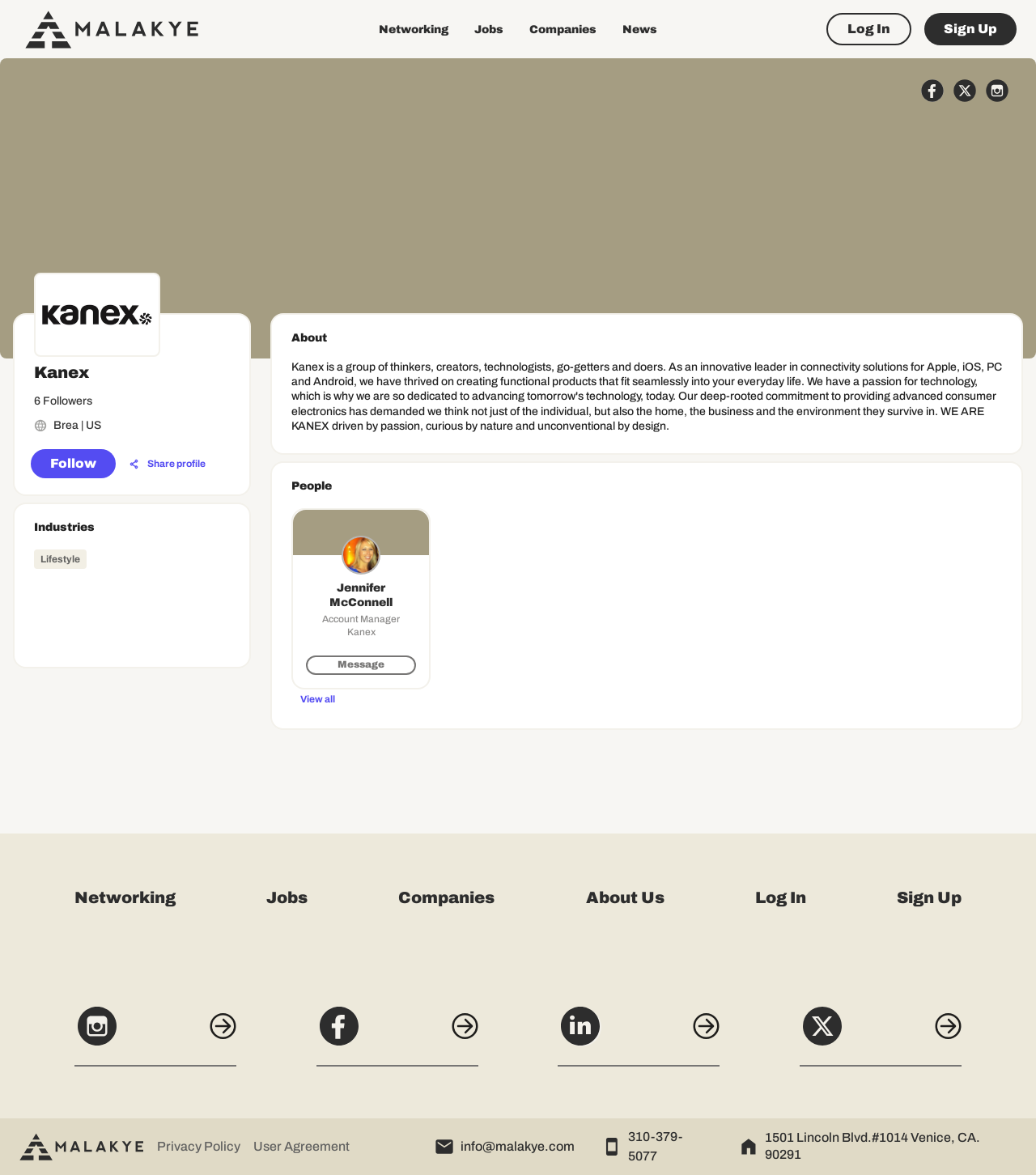Based on the element description "User Agreement", predict the bounding box coordinates of the UI element.

[0.245, 0.968, 0.338, 0.984]